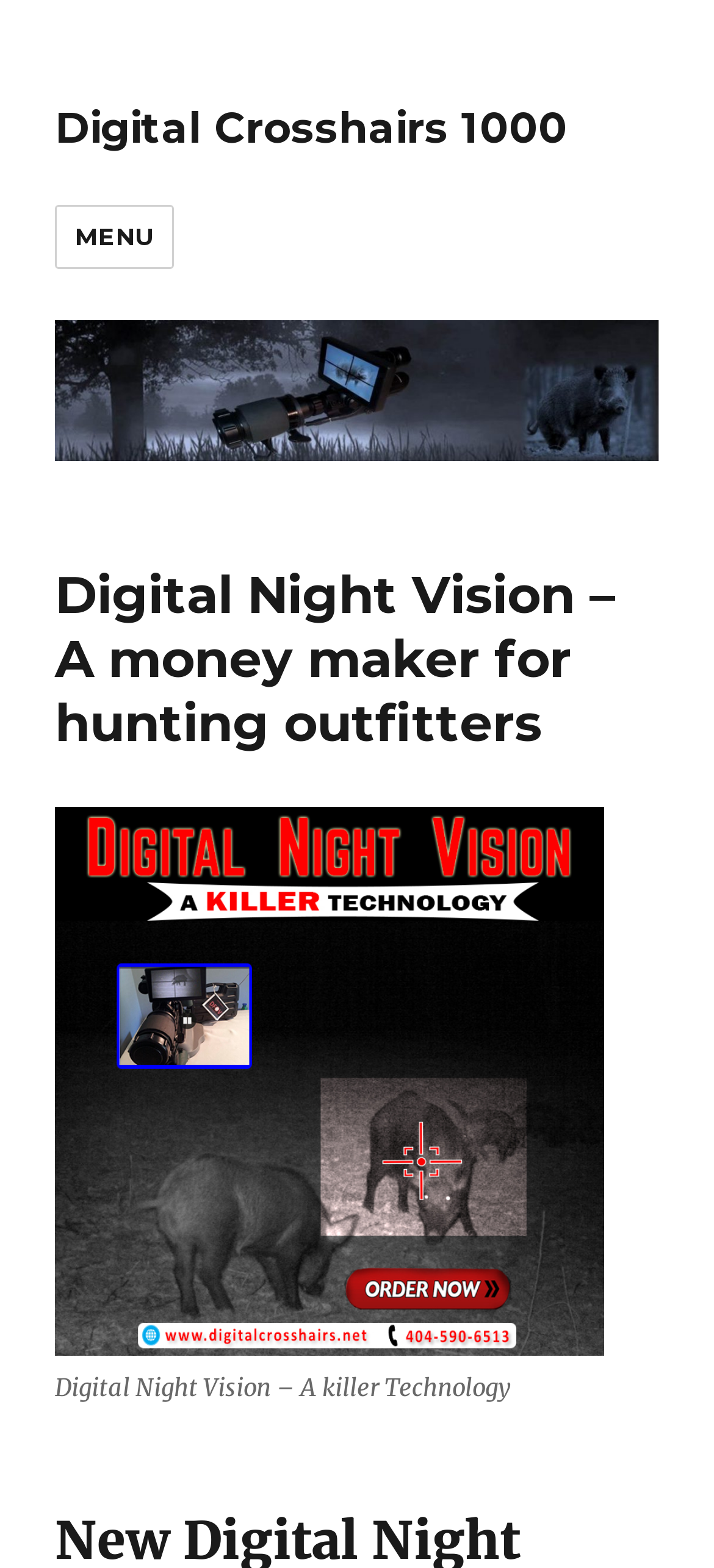Summarize the webpage comprehensively, mentioning all visible components.

The webpage is about Digital Night Vision and its application in hunting outfitters. At the top-left corner, there is a link to "Digital Crosshairs 1000" and a button labeled "MENU" that controls site navigation and social navigation. 

Below the "MENU" button, there is another link to "Digital Crosshairs 1000" accompanied by an image with the same name. This image takes up a significant portion of the top section of the webpage. 

Above the image, there is a heading that reads "Digital Night Vision – A money maker for hunting outfitters". 

Below the image, there is a figure with a link to "Digital Night Vision - A killer Technology" and an image with the same name. This image is smaller than the previous one and is positioned at the top-left corner of the figure. 

Below the image, there is a figcaption with a static text that reads "Digital Night Vision – A killer Technology". This text is positioned at the bottom of the figure, below the image.